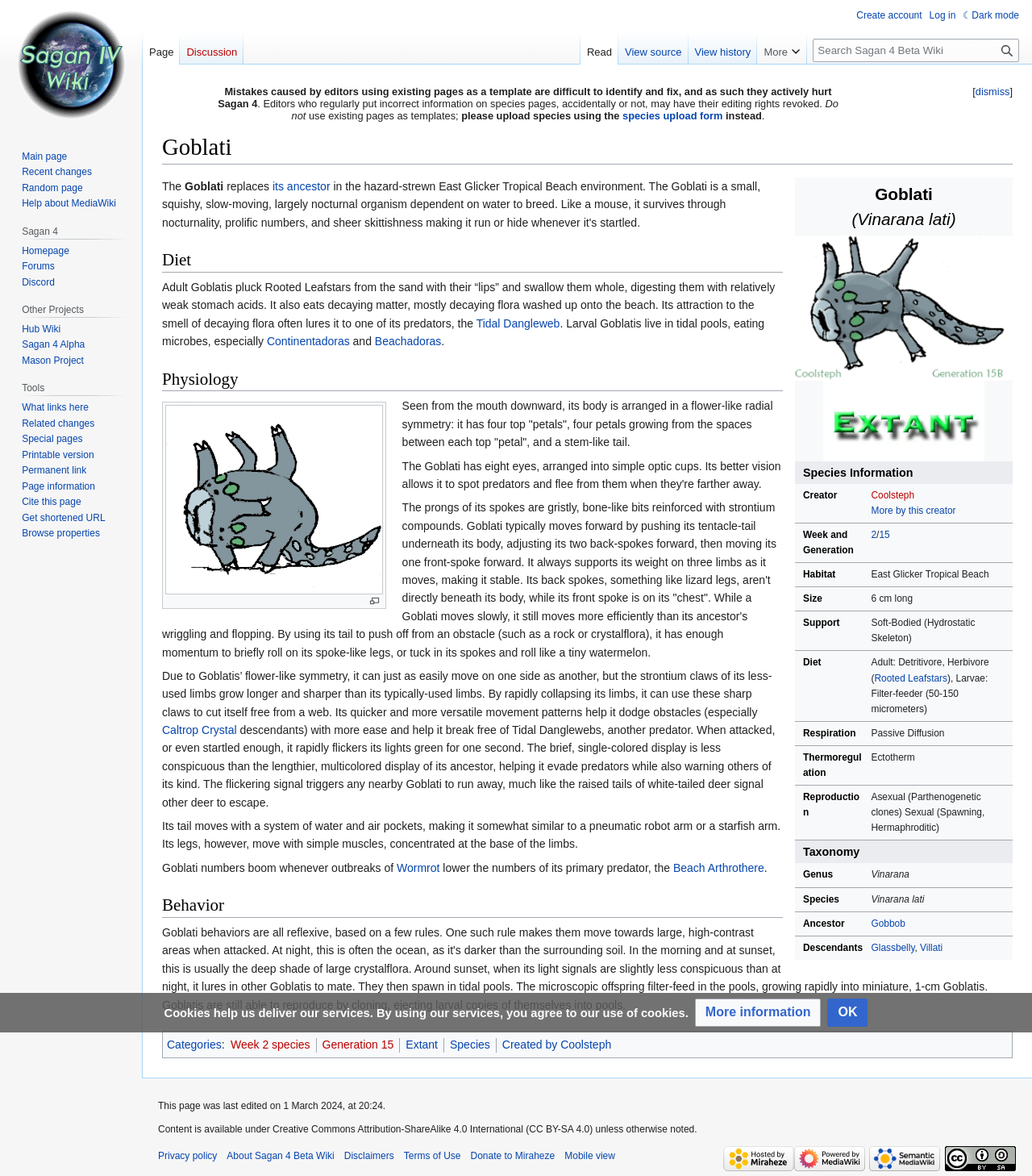Pinpoint the bounding box coordinates for the area that should be clicked to perform the following instruction: "learn about the Tidal Dangleweb".

[0.461, 0.269, 0.542, 0.28]